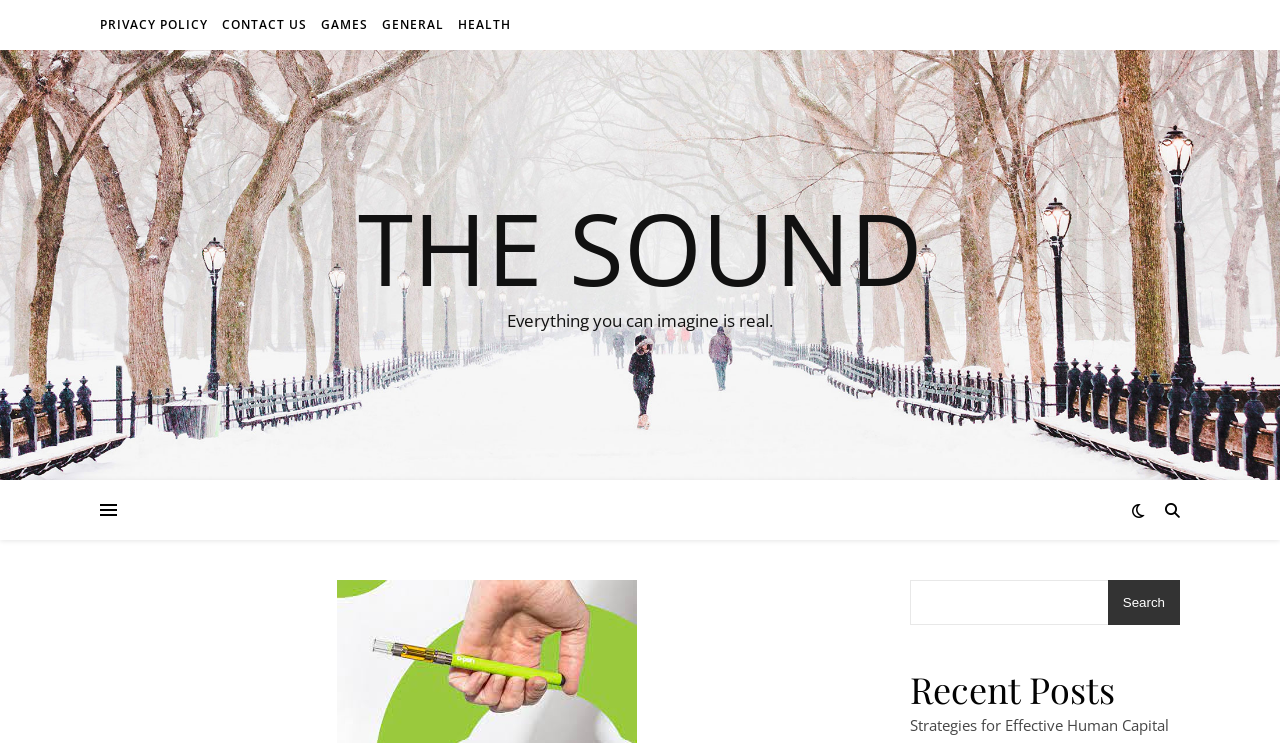Provide a brief response to the question using a single word or phrase: 
What is the title of the section below the search bar?

Recent Posts